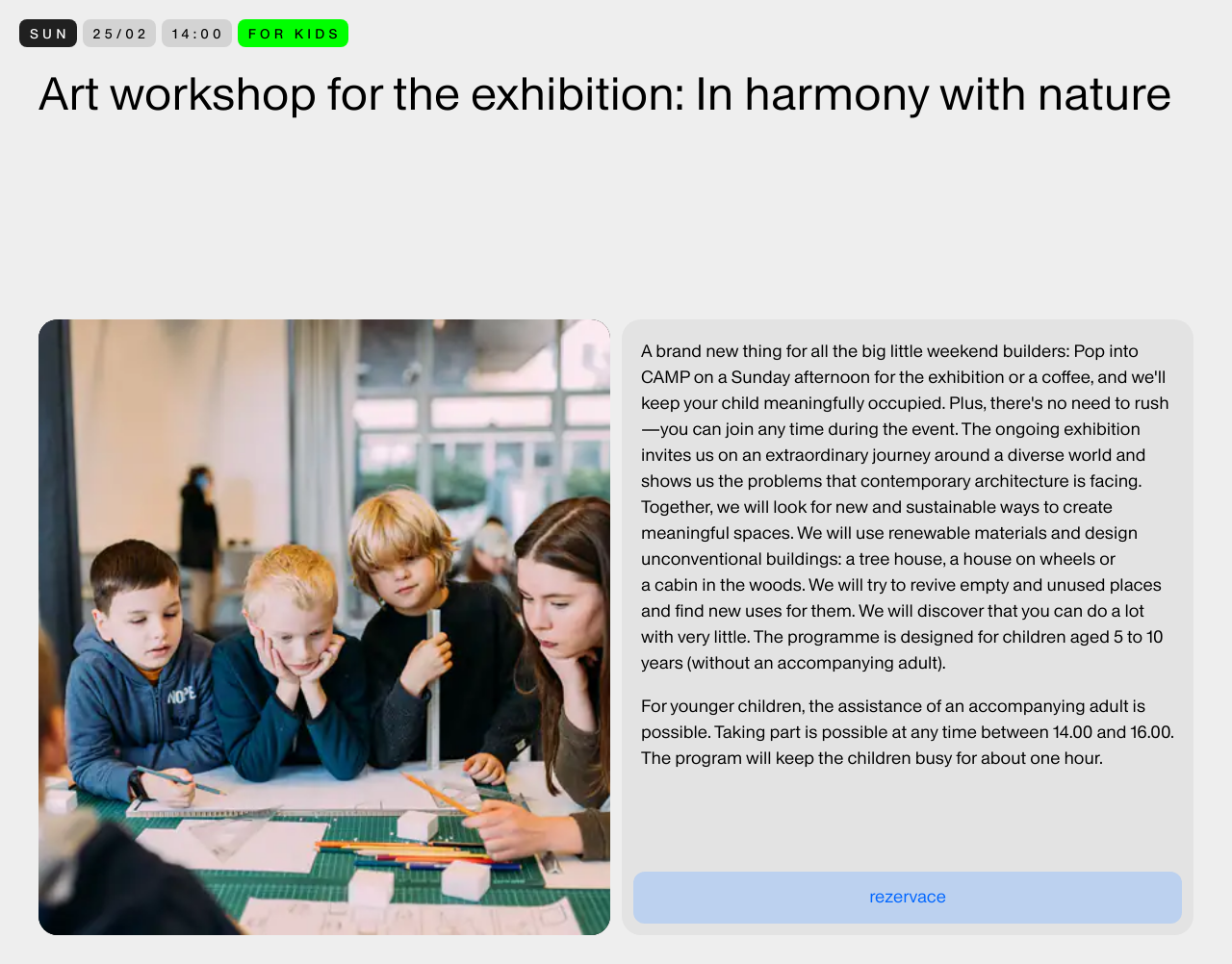Predict the bounding box of the UI element based on this description: "rezervace".

[0.514, 0.904, 0.959, 0.958]